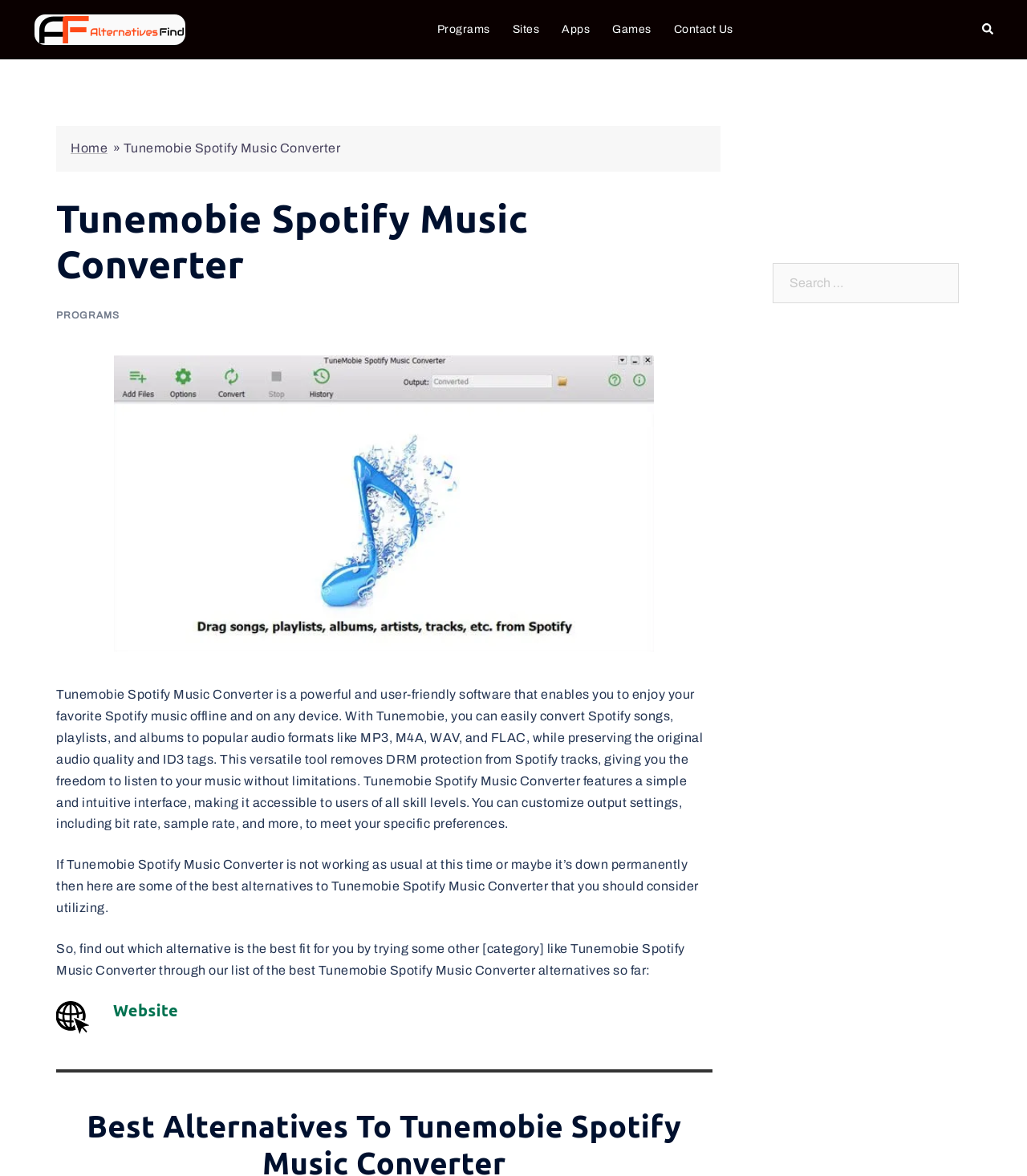Provide a short, one-word or phrase answer to the question below:
What is the name of the software described on this webpage?

Tunemobie Spotify Music Converter